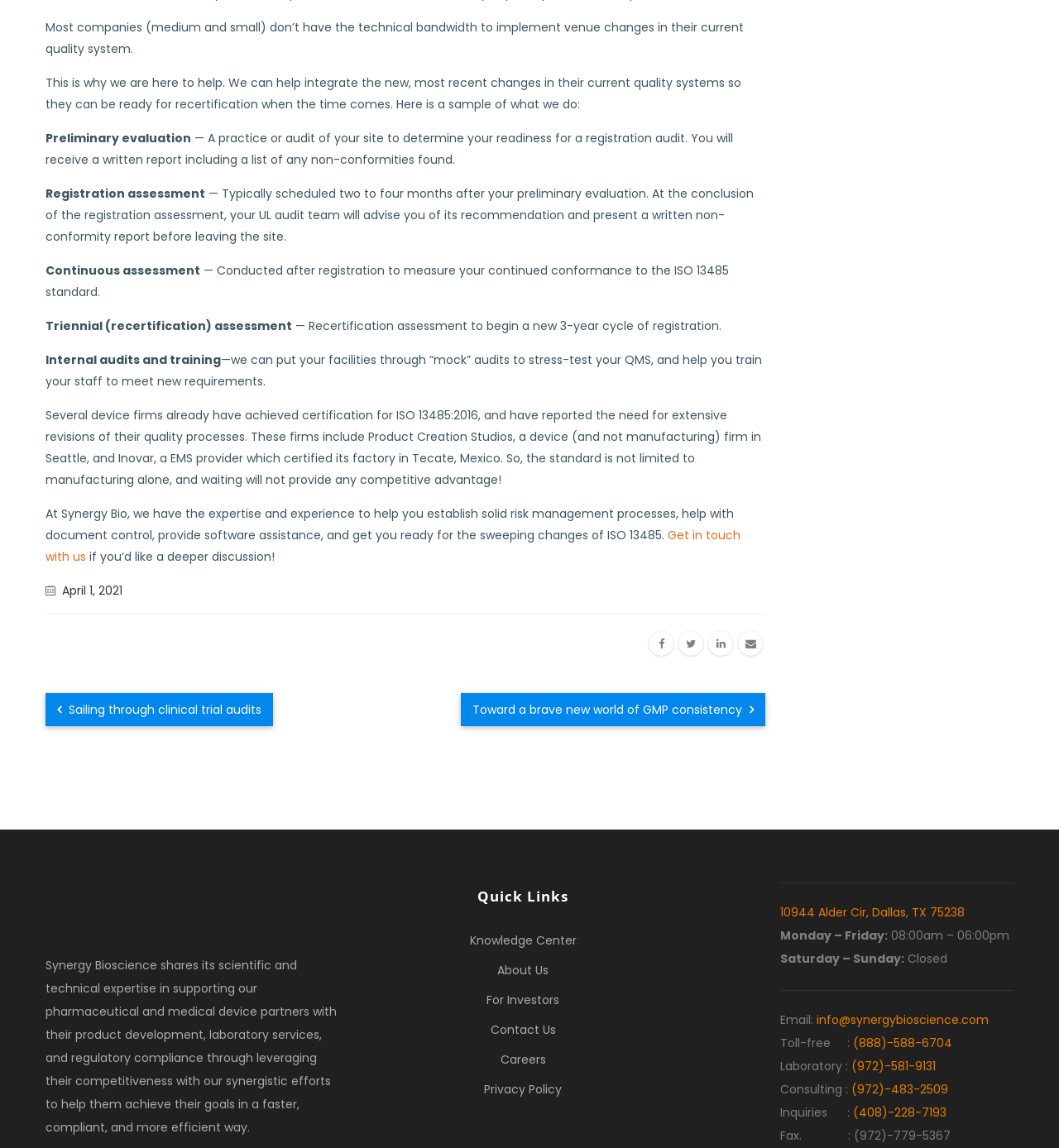What is the purpose of the 'Get in touch with us' link?
Answer the question with a detailed and thorough explanation.

The 'Get in touch with us' link is placed after the description of Synergy Bio's services, suggesting that it is an invitation to discuss the company's services, specifically ISO 13485 certification, in more detail.